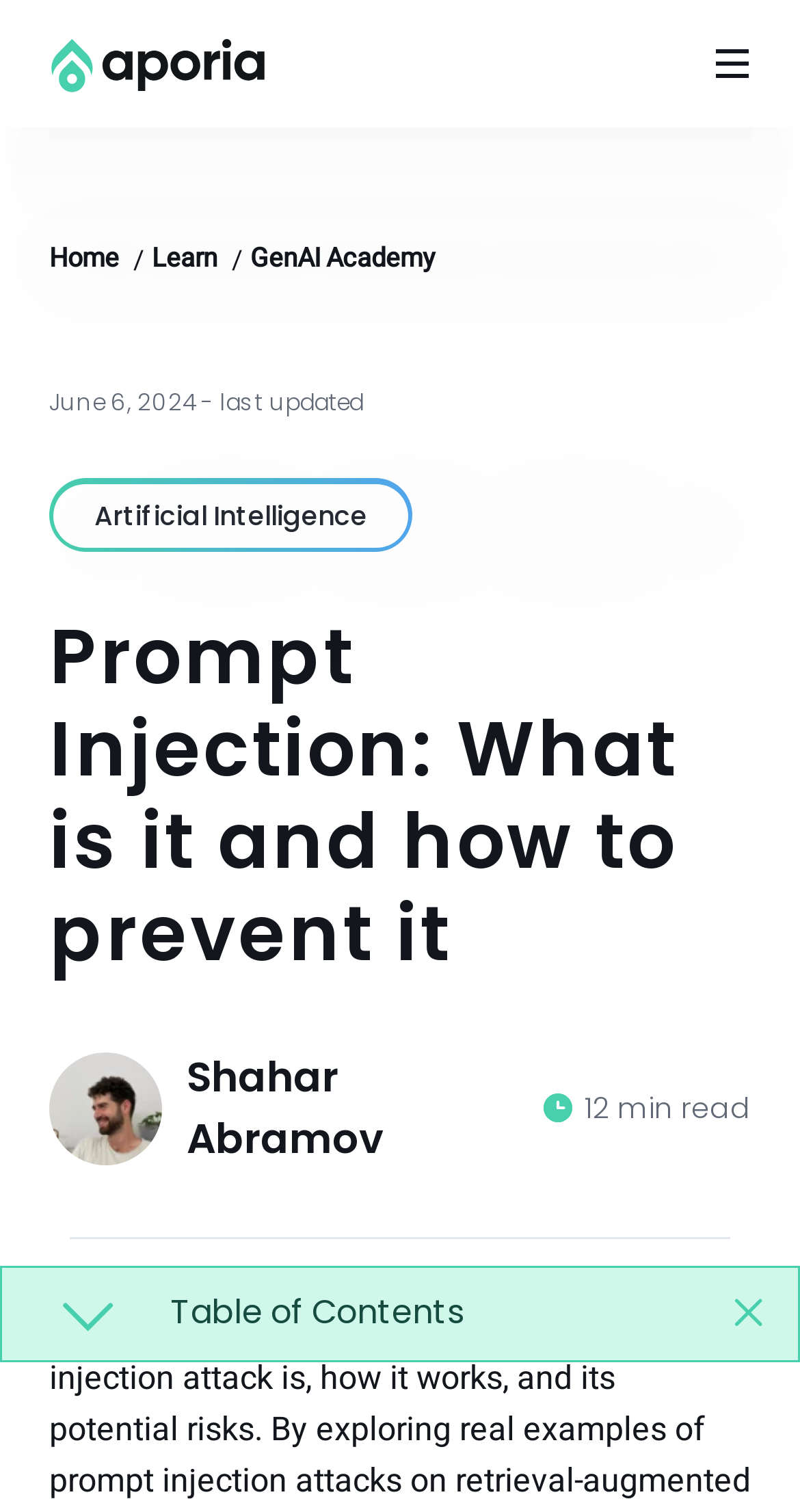Using the format (top-left x, top-left y, bottom-right x, bottom-right y), and given the element description, identify the bounding box coordinates within the screenshot: Home

[0.062, 0.157, 0.149, 0.185]